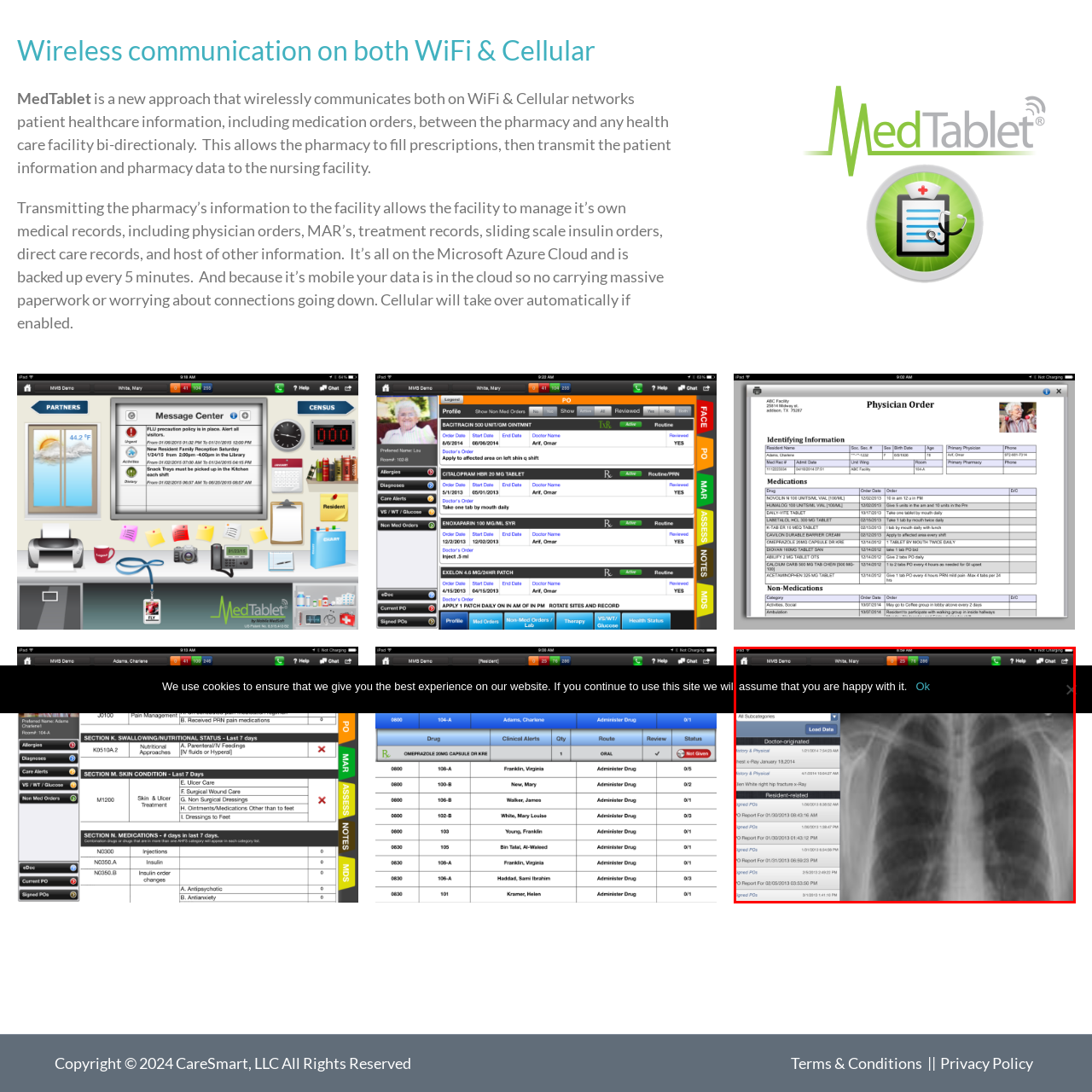What is the purpose of the cookie consent notification?
Review the image area surrounded by the red bounding box and give a detailed answer to the question.

The cookie consent notification at the top of the screen is informing the user that the website uses cookies to ensure the best experience, and by continuing to use the site, the user is assumed to be happy with it. This notification is intended to provide transparency about the website's cookie usage and obtain the user's implicit consent.